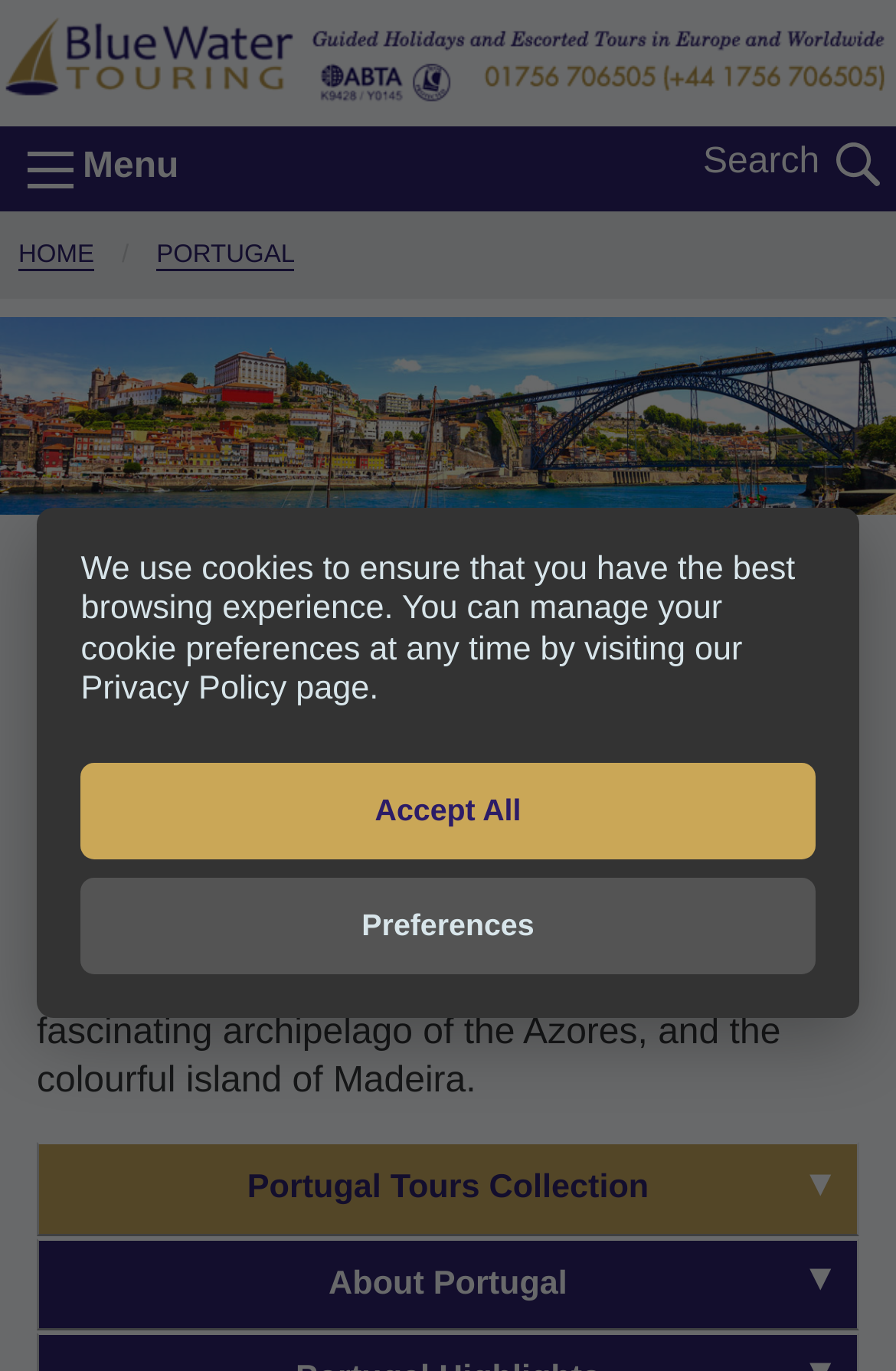Pinpoint the bounding box coordinates of the clickable element needed to complete the instruction: "Go to the HOME page". The coordinates should be provided as four float numbers between 0 and 1: [left, top, right, bottom].

[0.021, 0.176, 0.105, 0.198]